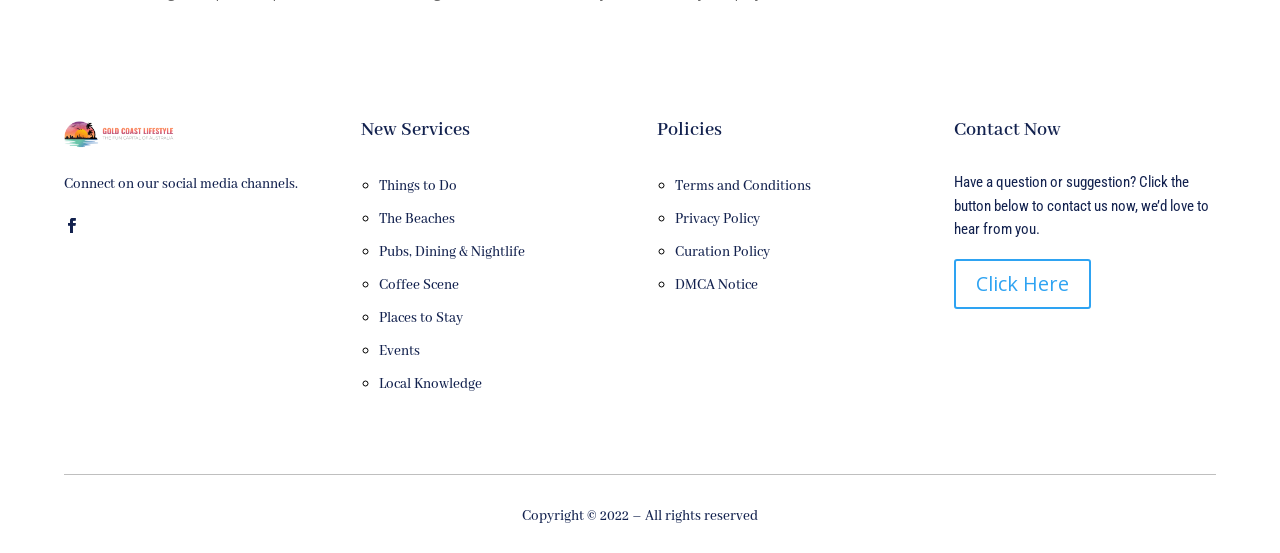Please find the bounding box coordinates of the clickable region needed to complete the following instruction: "View Policies". The bounding box coordinates must consist of four float numbers between 0 and 1, i.e., [left, top, right, bottom].

[0.513, 0.213, 0.564, 0.256]